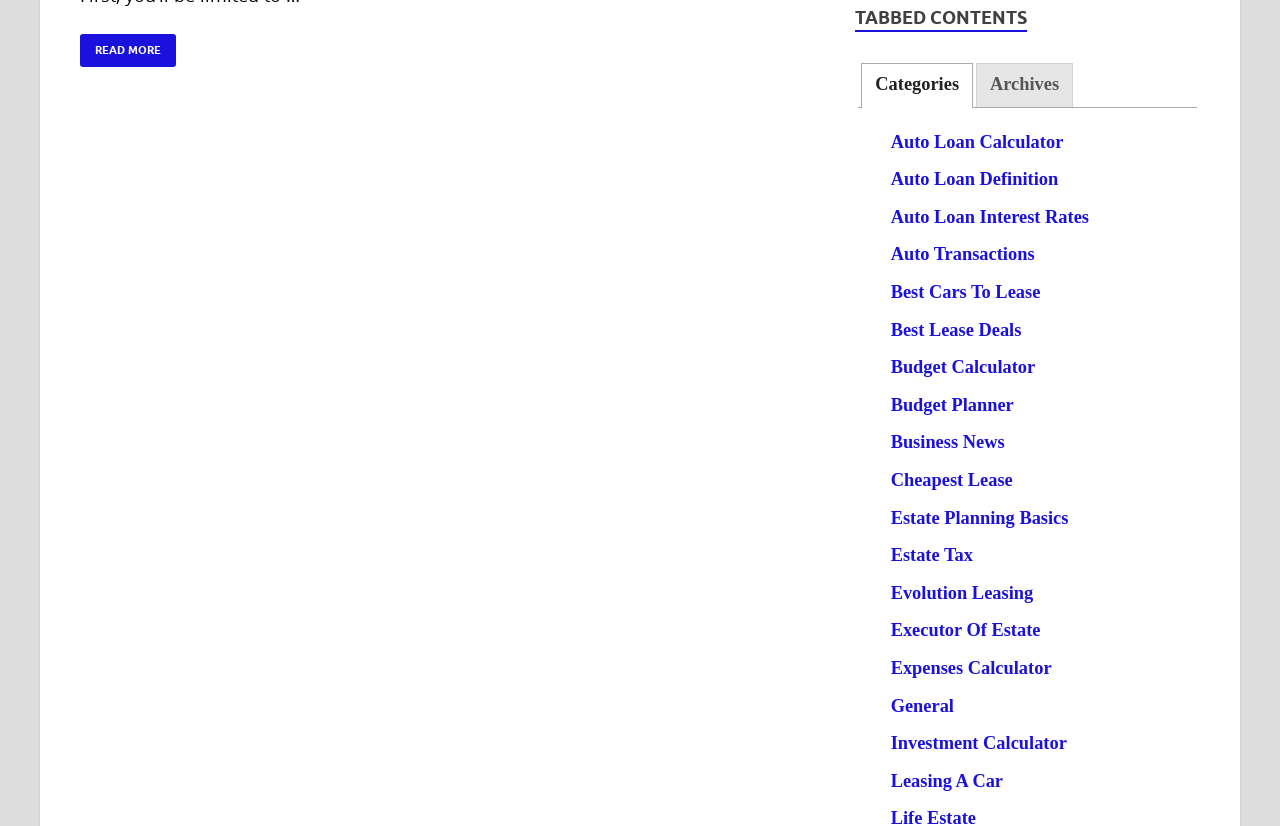Find the bounding box coordinates of the element to click in order to complete this instruction: "Switch to archives tab". The bounding box coordinates must be four float numbers between 0 and 1, denoted as [left, top, right, bottom].

[0.763, 0.077, 0.838, 0.129]